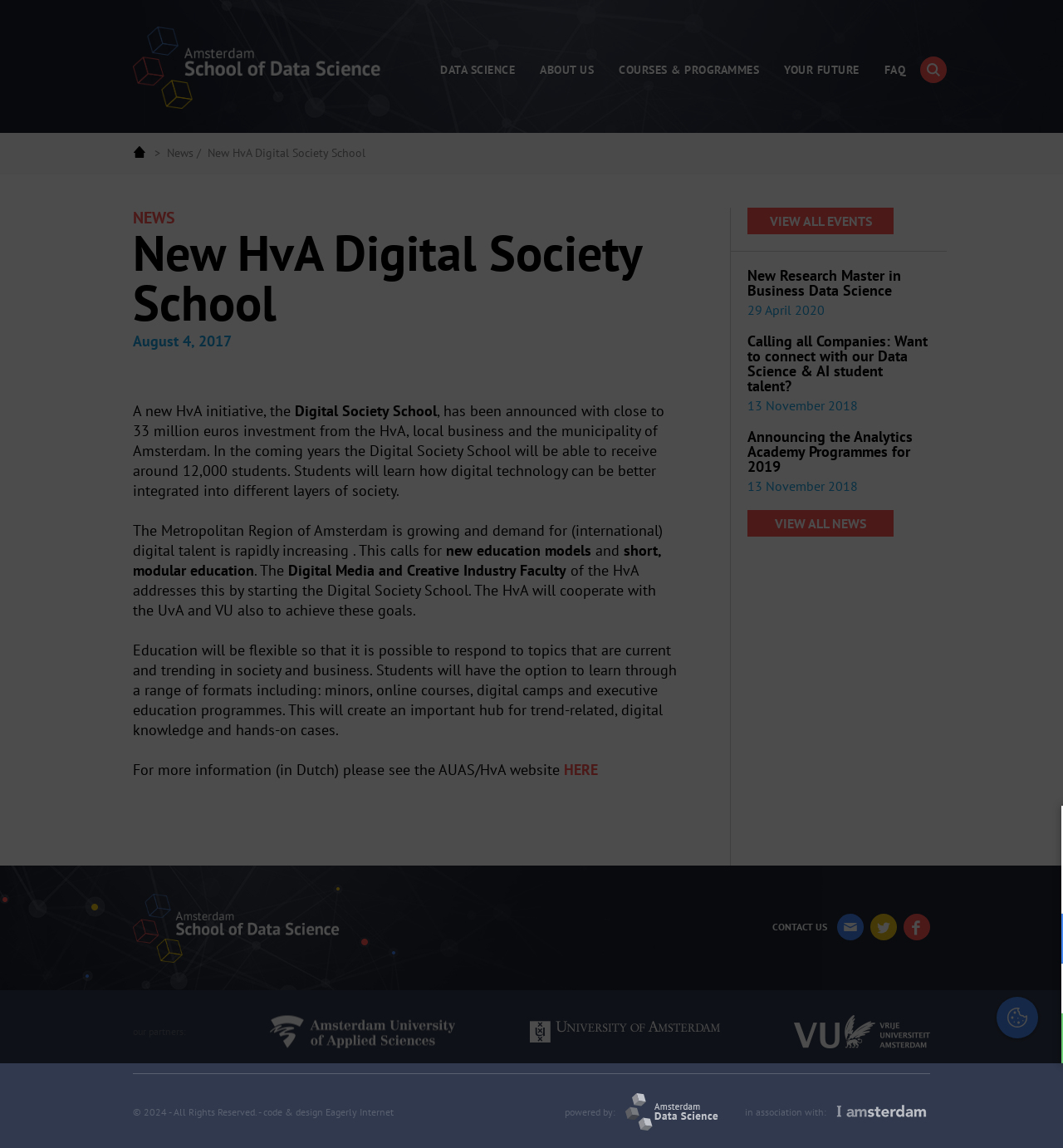Please find and provide the title of the webpage.

New HvA Digital Society School